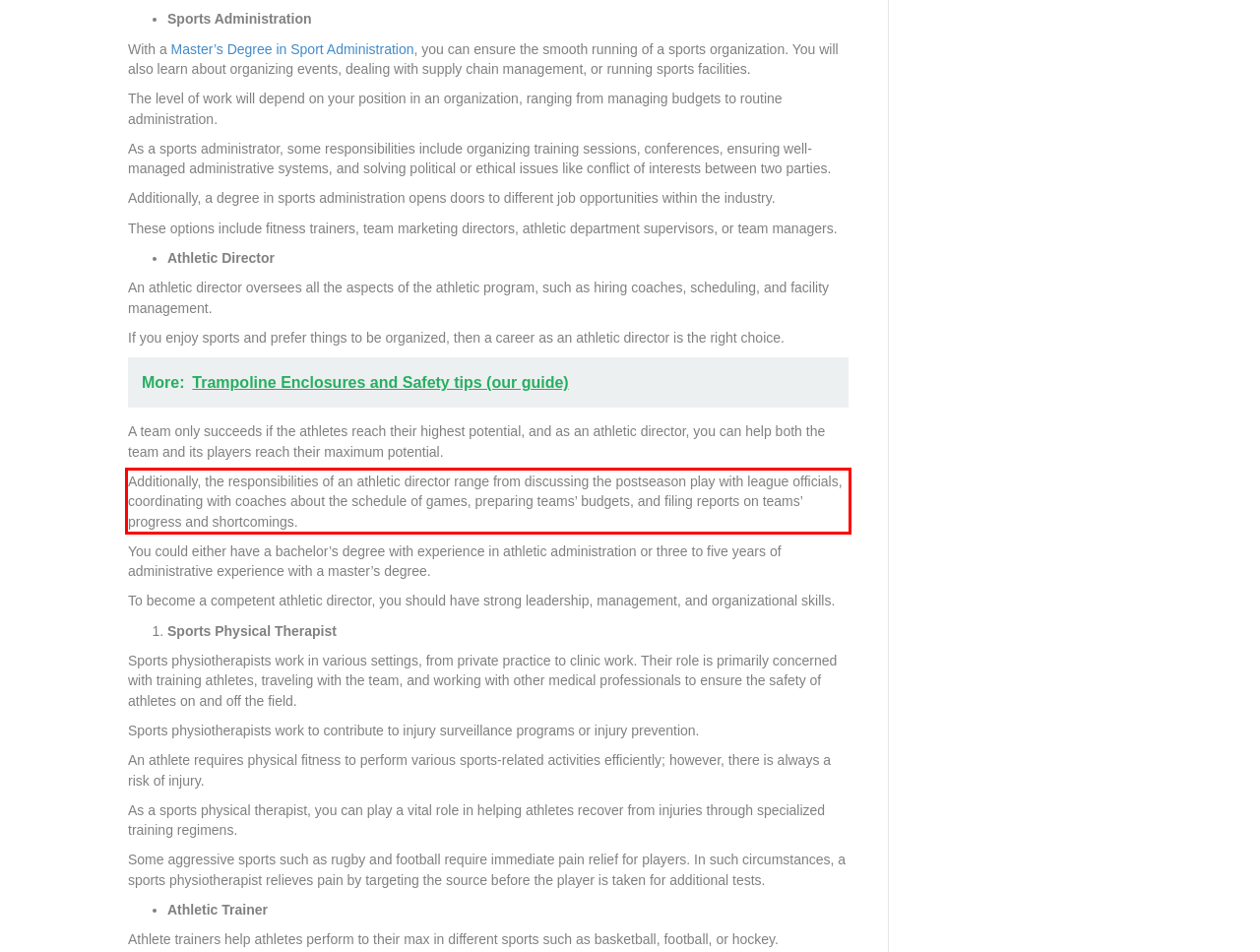Identify and transcribe the text content enclosed by the red bounding box in the given screenshot.

Additionally, the responsibilities of an athletic director range from discussing the postseason play with league officials, coordinating with coaches about the schedule of games, preparing teams’ budgets, and filing reports on teams’ progress and shortcomings.